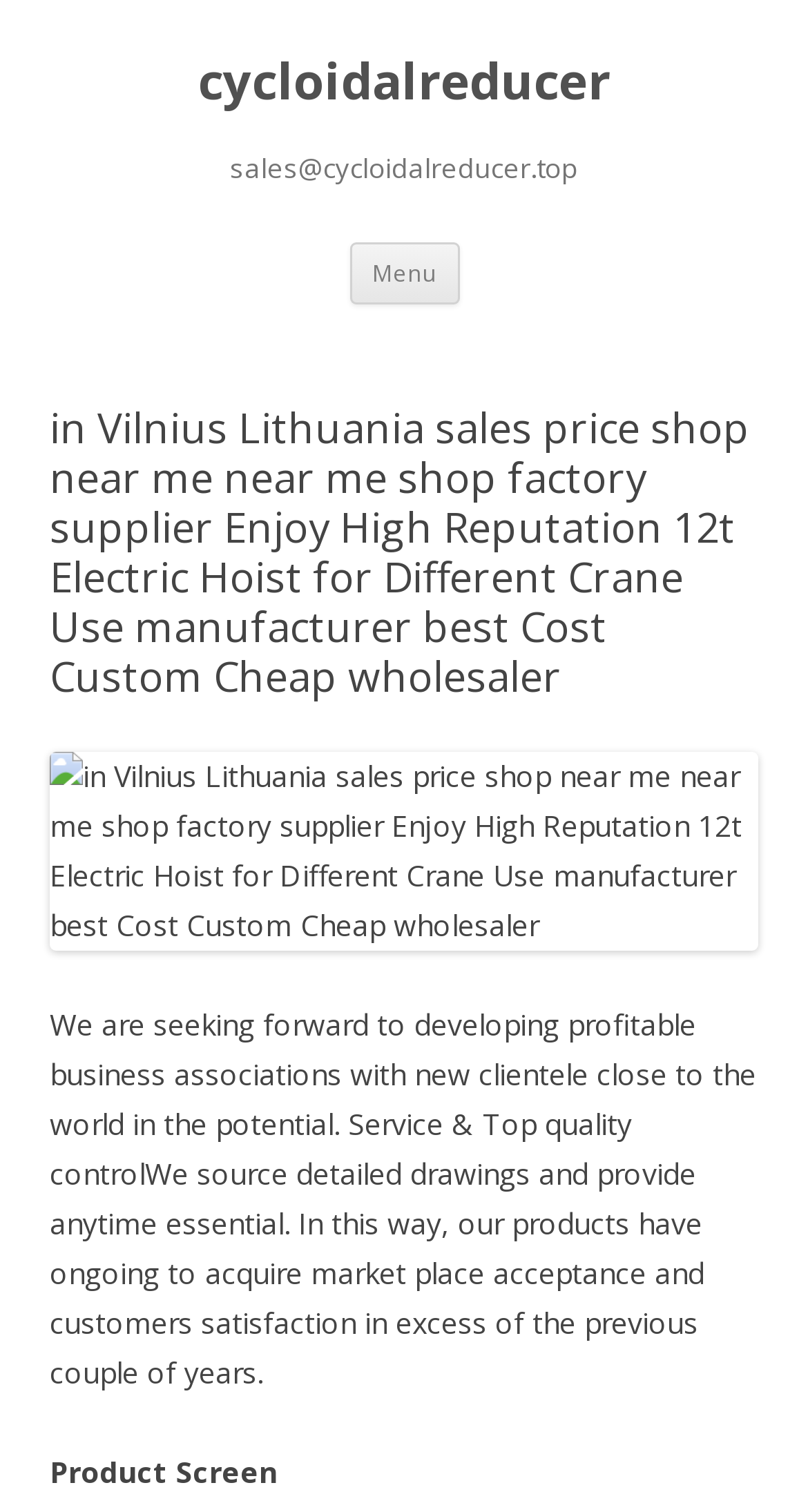What is the main product being showcased?
Analyze the screenshot and provide a detailed answer to the question.

The main product being showcased on the webpage is the 12t Electric Hoist, which is mentioned in the heading and image elements. The image likely displays the product, and the heading provides a brief description of its features and uses.